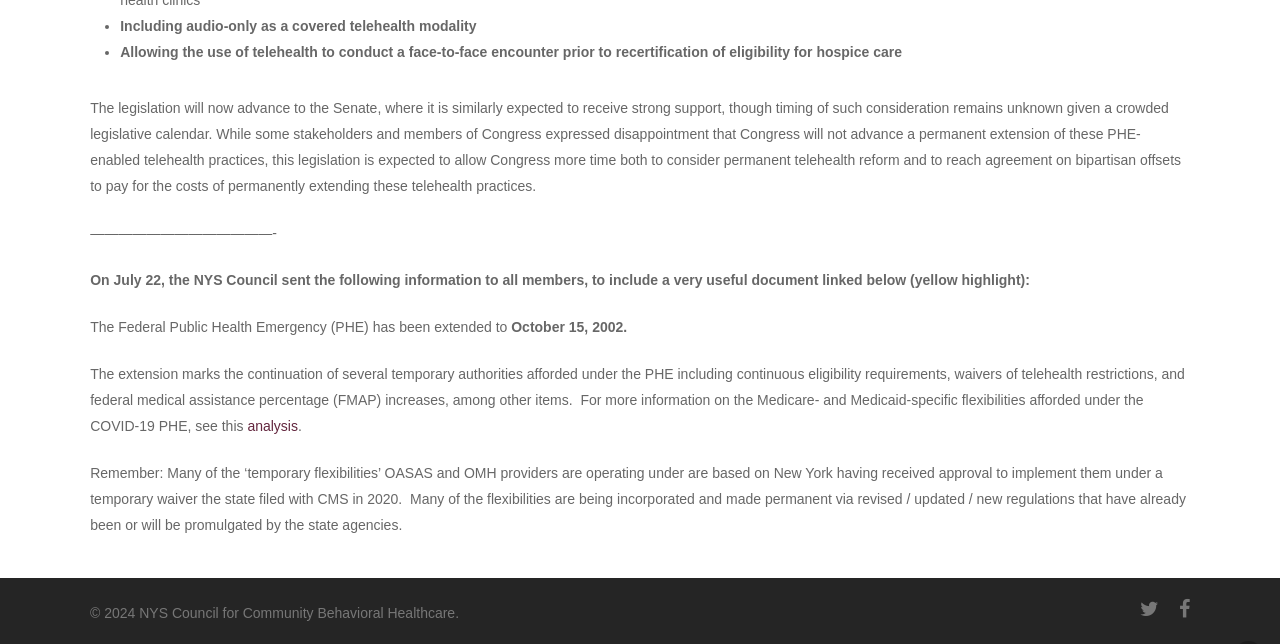Please provide the bounding box coordinate of the region that matches the element description: analysis. Coordinates should be in the format (top-left x, top-left y, bottom-right x, bottom-right y) and all values should be between 0 and 1.

[0.193, 0.649, 0.233, 0.673]